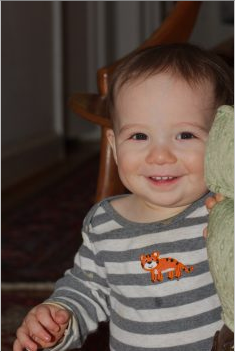Elaborate on the contents of the image in great detail.

In this heartwarming photograph, a cheerful toddler smiles brightly at the camera, his expression radiating joy and curiosity. Dressed in a striped long-sleeve shirt adorned with a playful orange tiger patch, the child is seen leaning against a soft green stuffed animal, which adds a touch of warmth to the scene. The background features hints of a cozy indoor setting with a wooden chair and patterned rug, suggesting a comforting home environment. This precious moment captures the essence of childhood, celebrating innocence and the simple joy of being surrounded by loved ones.